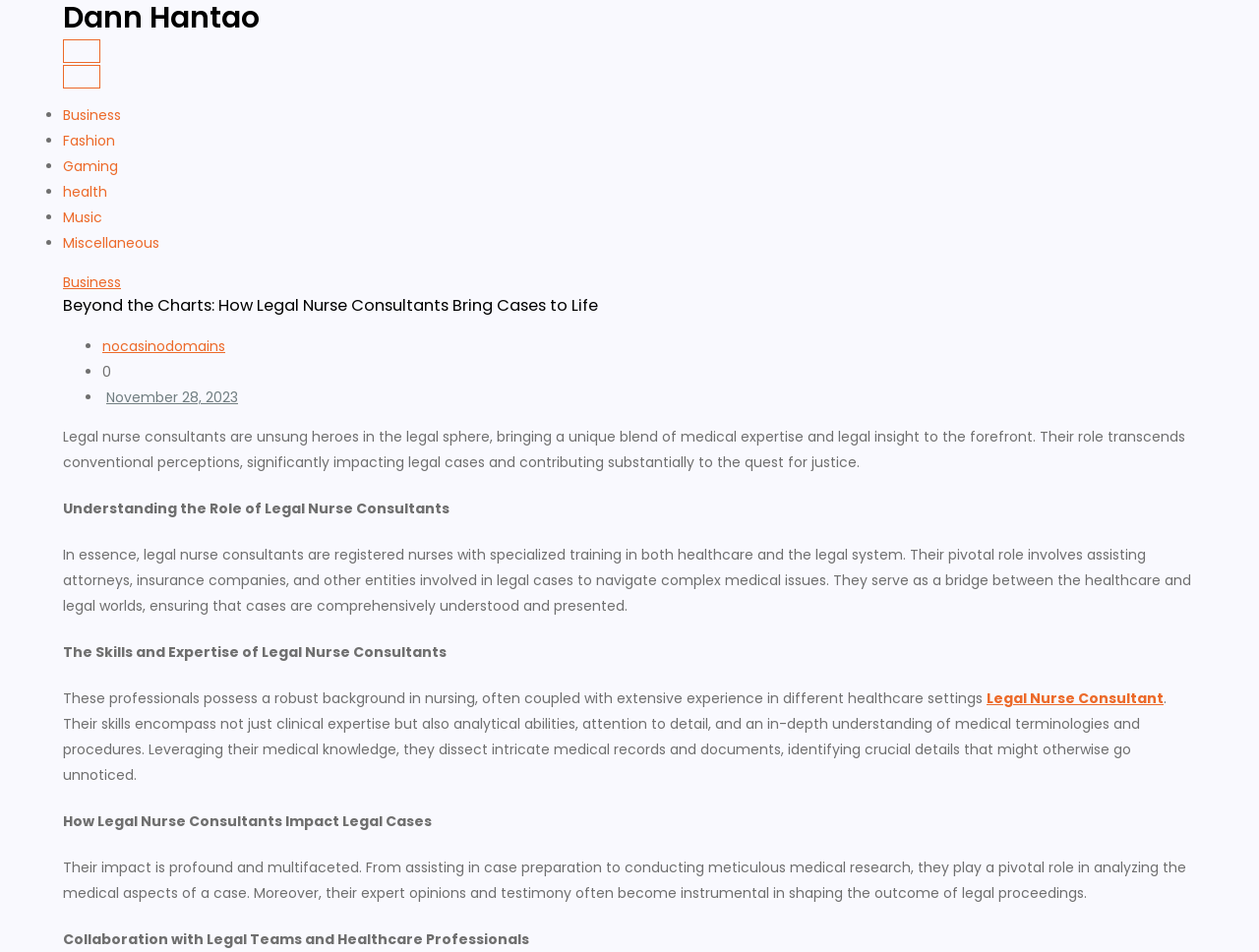Locate the bounding box coordinates of the area that needs to be clicked to fulfill the following instruction: "Click on the 'health' link". The coordinates should be in the format of four float numbers between 0 and 1, namely [left, top, right, bottom].

[0.05, 0.191, 0.085, 0.212]